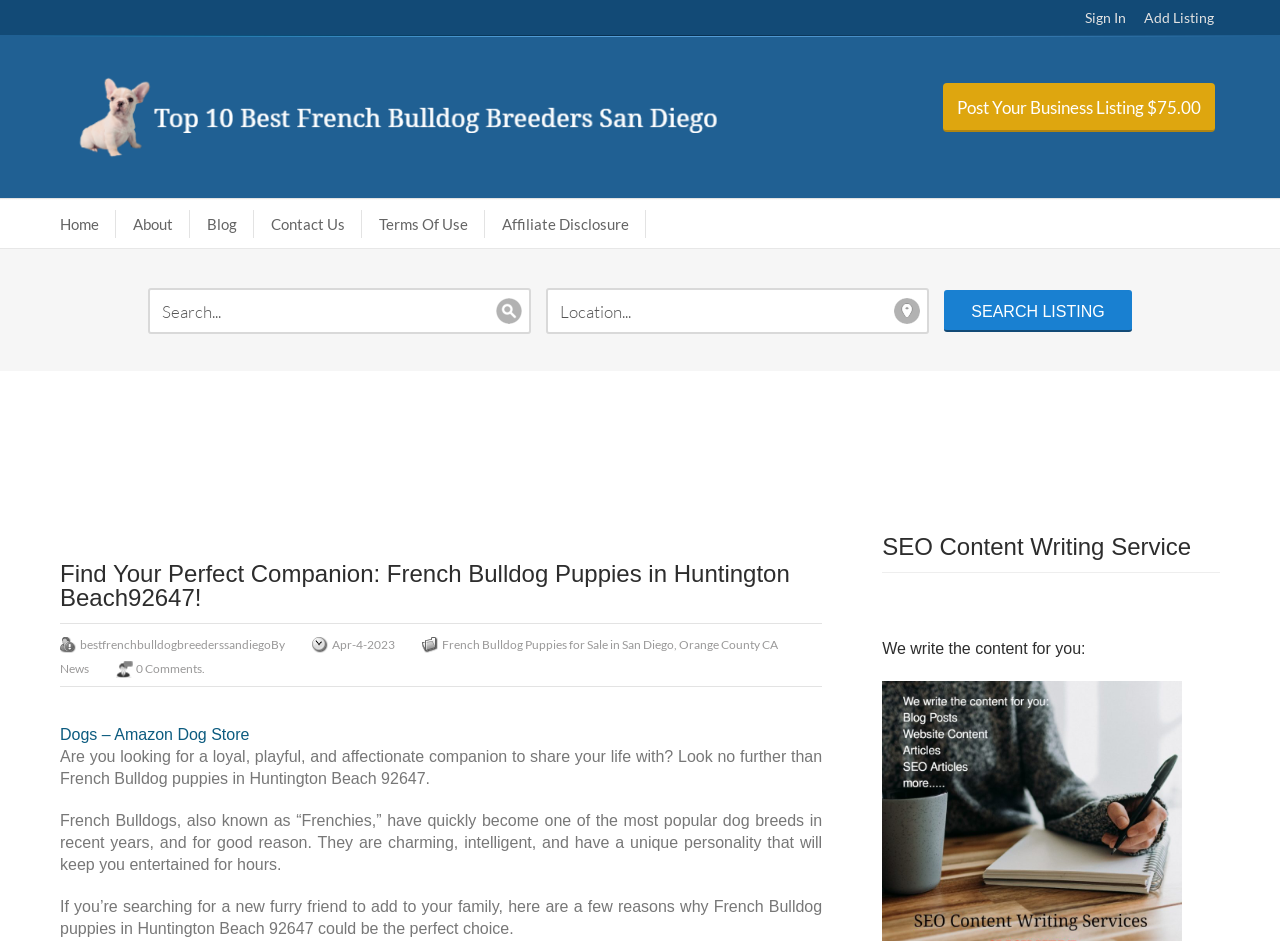Locate the bounding box coordinates of the clickable element to fulfill the following instruction: "Sign in to your account". Provide the coordinates as four float numbers between 0 and 1 in the format [left, top, right, bottom].

[0.847, 0.01, 0.879, 0.028]